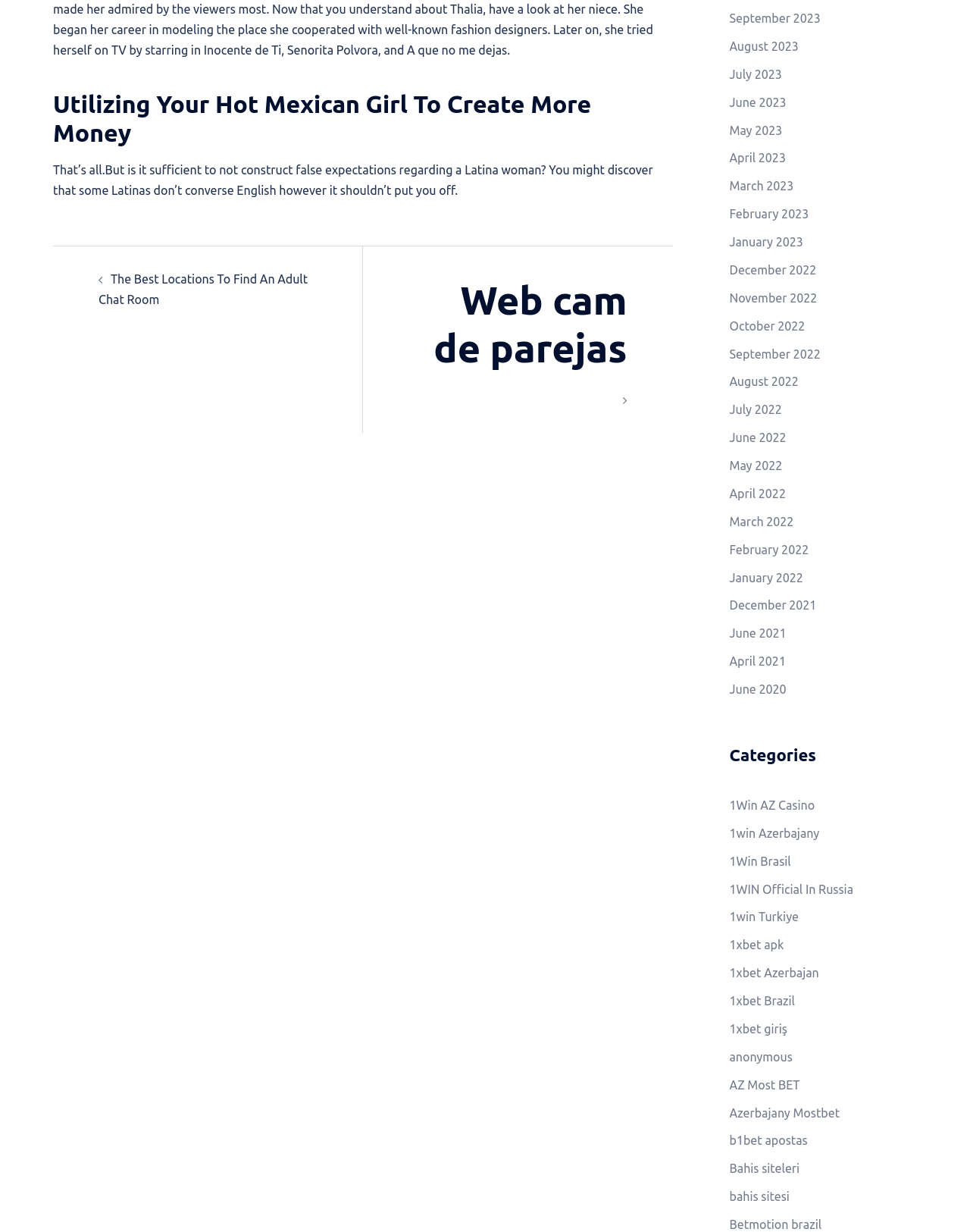Determine the bounding box coordinates of the area to click in order to meet this instruction: "Browse the archives for September 2023".

[0.752, 0.009, 0.846, 0.02]